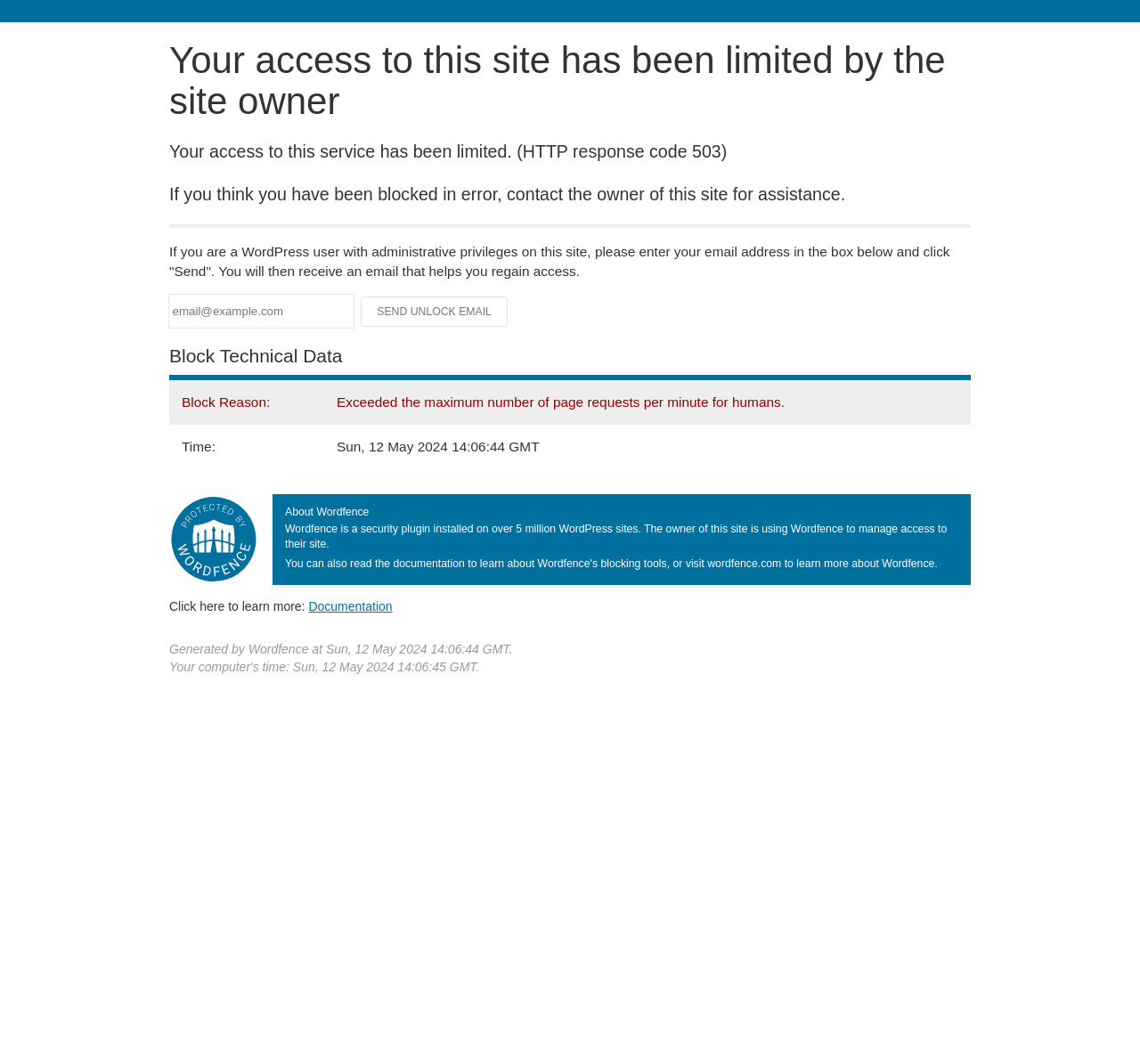Identify and provide the main heading of the webpage.

Your access to this site has been limited by the site owner